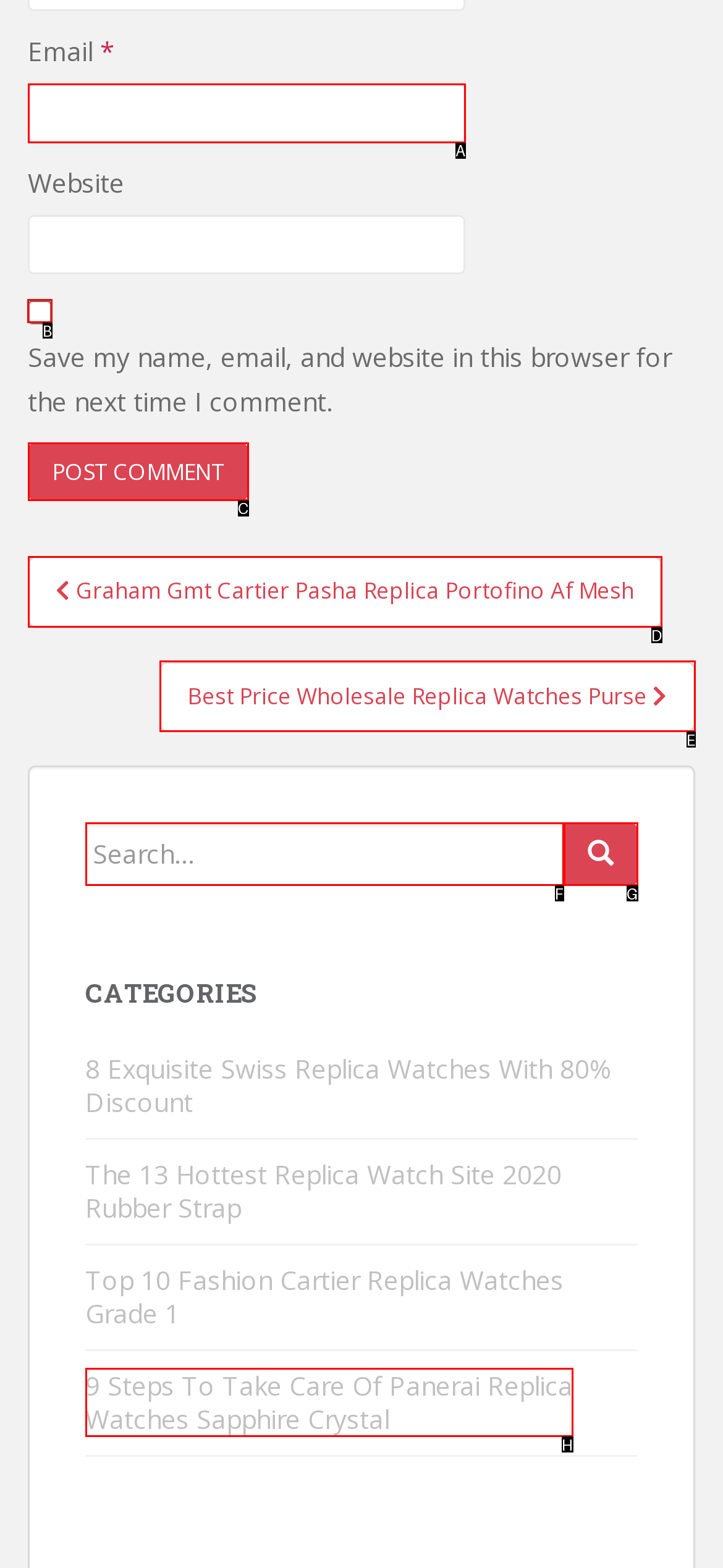Select the appropriate HTML element that needs to be clicked to finish the task: Check the box to save name, email, and website
Reply with the letter of the chosen option.

B